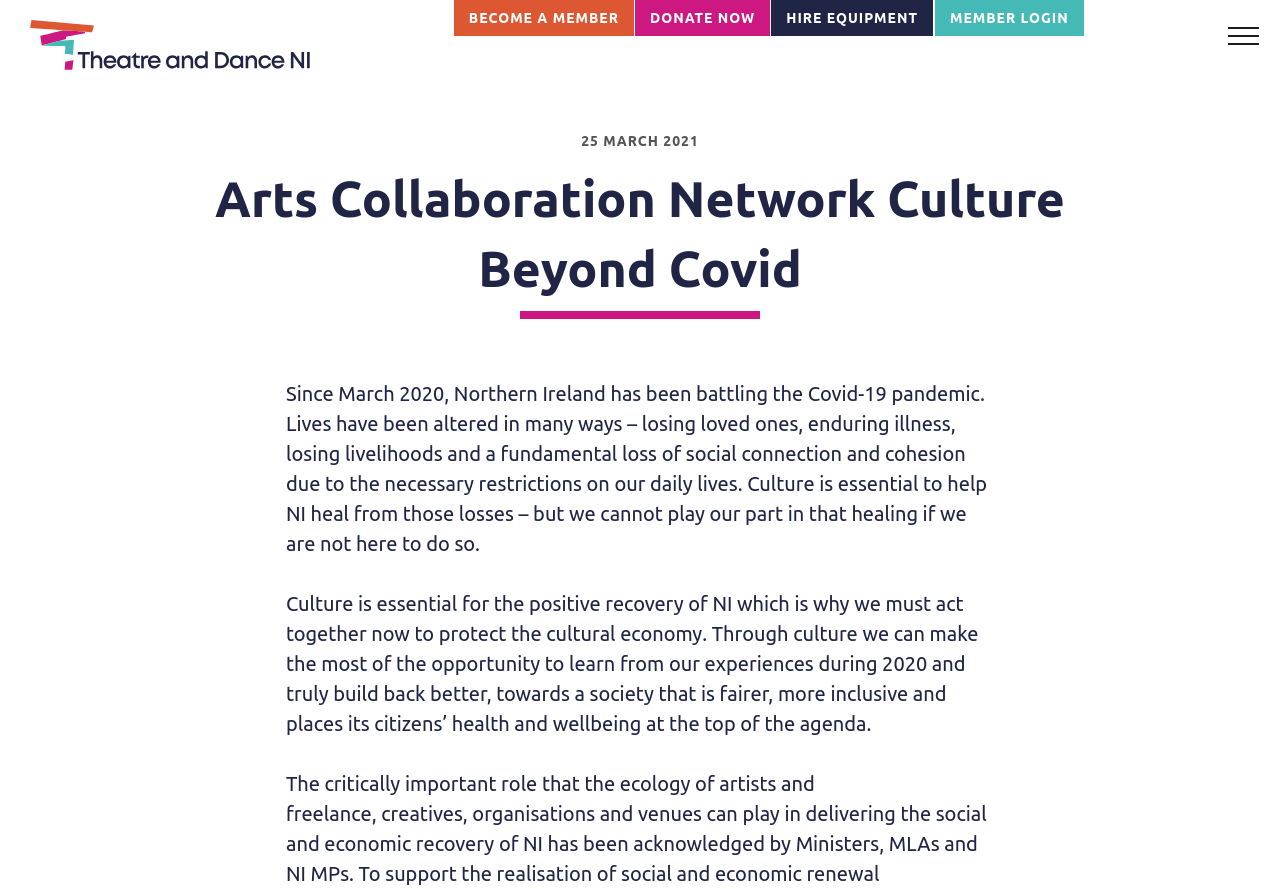Offer an extensive depiction of the webpage and its key elements.

The webpage is about the Arts Collaboration Network Culture Beyond Covid, specifically focusing on Theatre and Dance NI. At the top, there is a heading with the title "Theatre and Dance NI" and a link with the same name. Below this, there are four links in a row: "BECOME A MEMBER", "DONATE NOW", "HIRE EQUIPMENT", and "MEMBER LOGIN". 

To the right of these links, there is a button labeled "Menu" which, when expanded, controls a list of menu items. Below the menu button, there is a header section that spans most of the width of the page. Within this section, there is a time element displaying the date "25 MARCH 2021". 

Below the time element, there is a heading that reads "Arts Collaboration Network Culture Beyond Covid". Following this heading, there are two blocks of text. The first block describes how Northern Ireland has been affected by the Covid-19 pandemic, including the loss of loved ones, illness, and loss of social connection. The second block emphasizes the importance of culture in the recovery of Northern Ireland, highlighting the need to protect the cultural economy and build a fairer, more inclusive society.